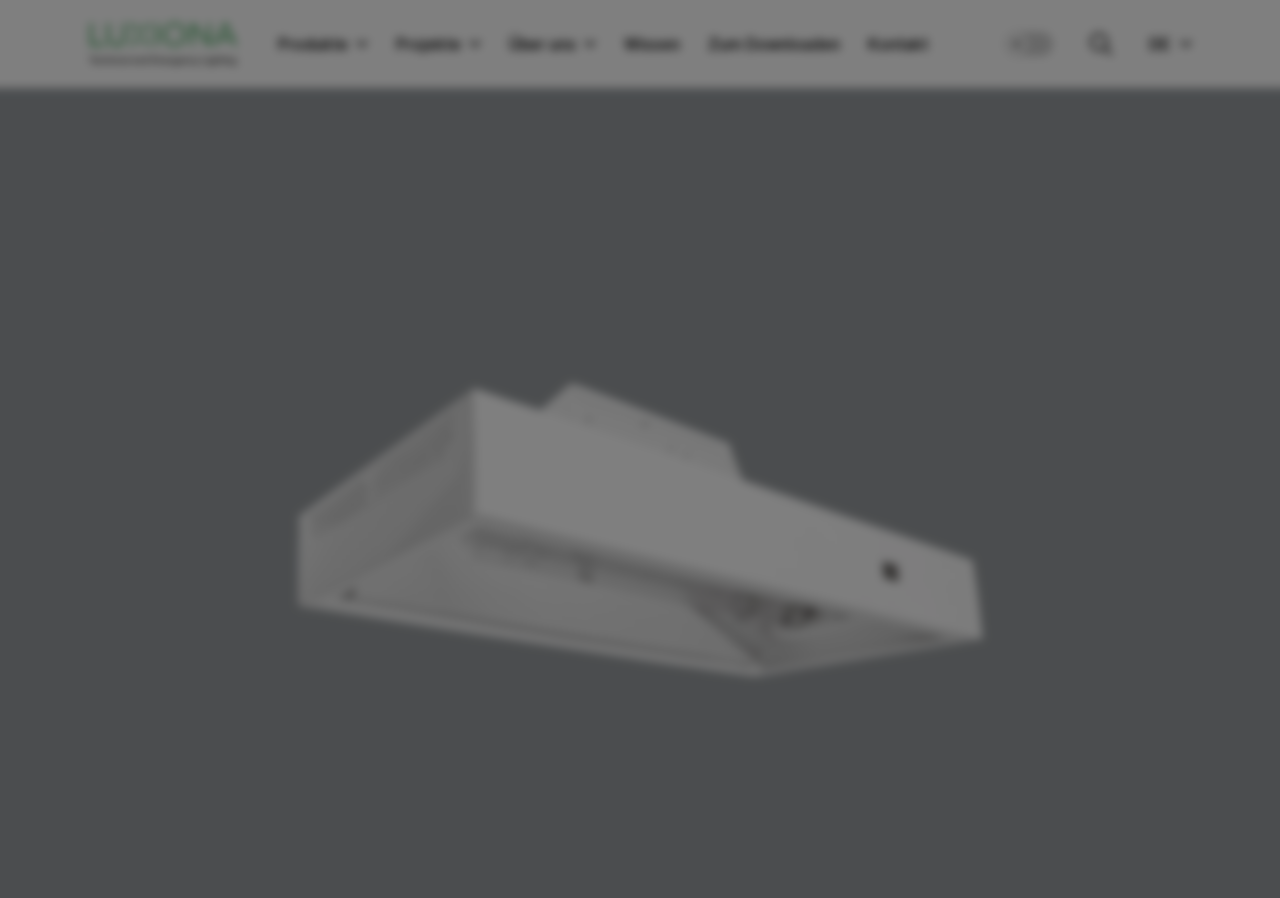Determine the bounding box coordinates for the clickable element required to fulfill the instruction: "Click on the Luxiona link". Provide the coordinates as four float numbers between 0 and 1, i.e., [left, top, right, bottom].

[0.069, 0.025, 0.186, 0.073]